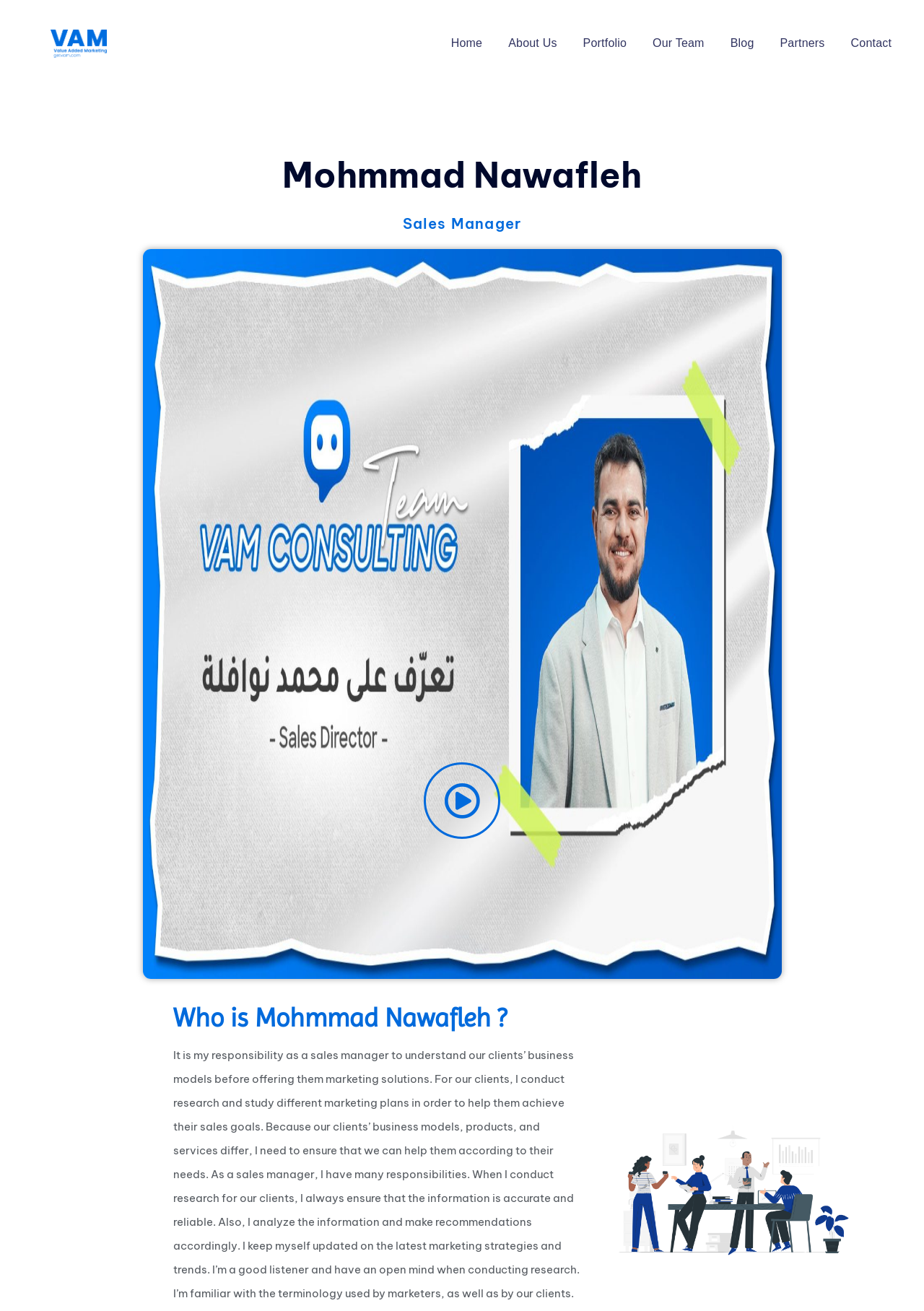Based on the element description: "Portfolio", identify the UI element and provide its bounding box coordinates. Use four float numbers between 0 and 1, [left, top, right, bottom].

[0.618, 0.017, 0.691, 0.05]